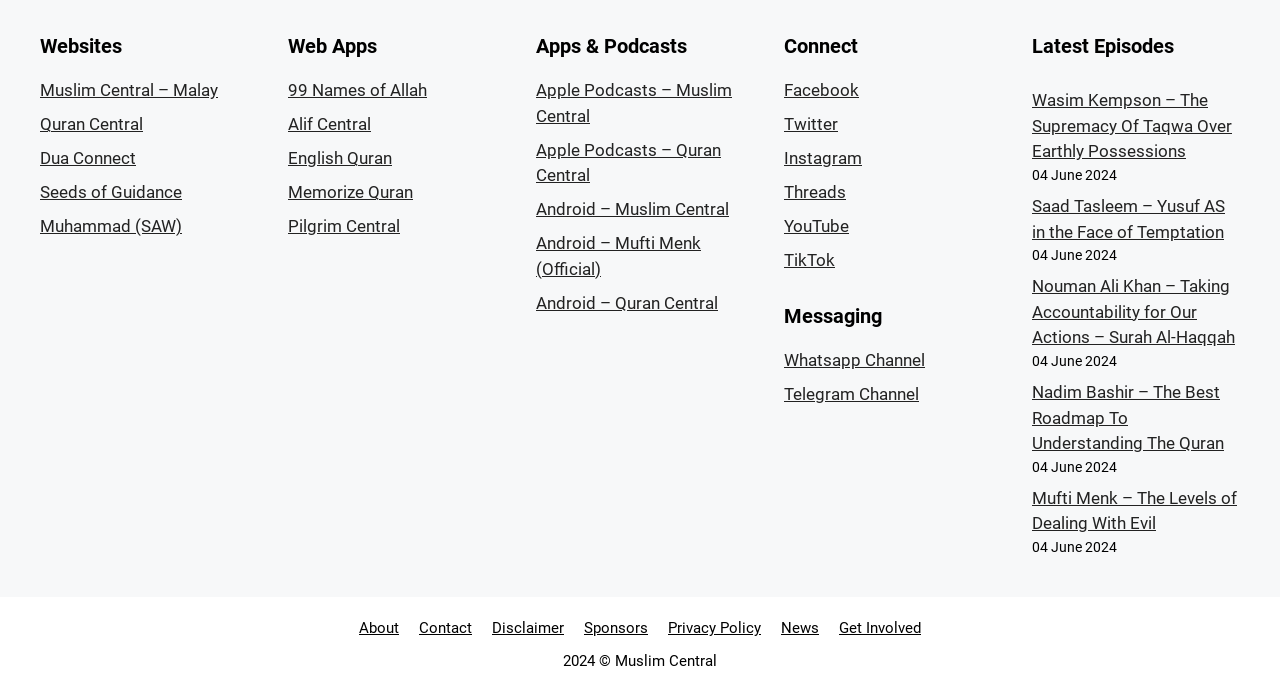Respond to the question below with a single word or phrase:
What is the purpose of the 'Messaging' section?

To contact via messaging apps